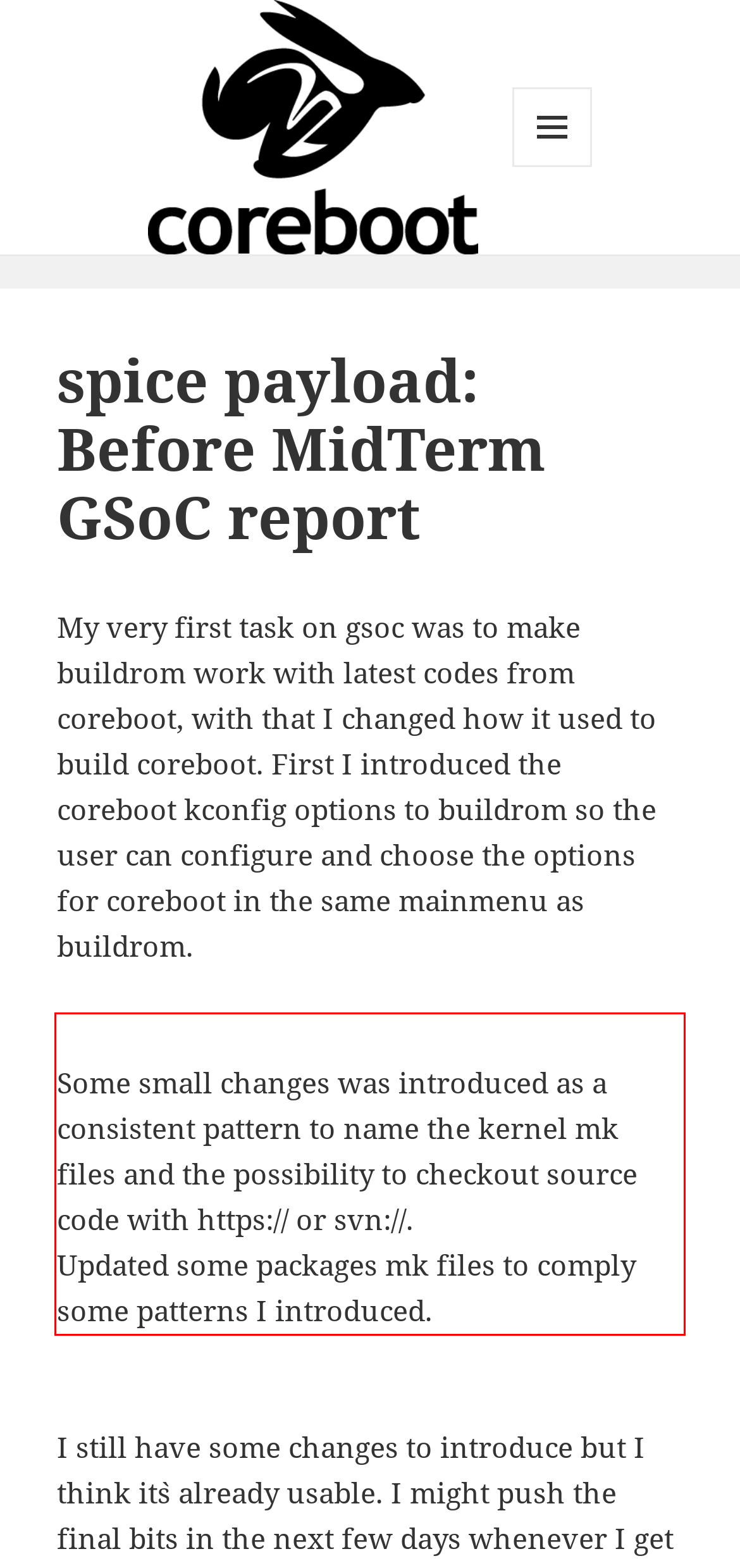Please analyze the screenshot of a webpage and extract the text content within the red bounding box using OCR.

Some small changes was introduced as a consistent pattern to name the kernel mk files and the possibility to checkout source code with https:// or svn://. Updated some packages mk files to comply some patterns I introduced.